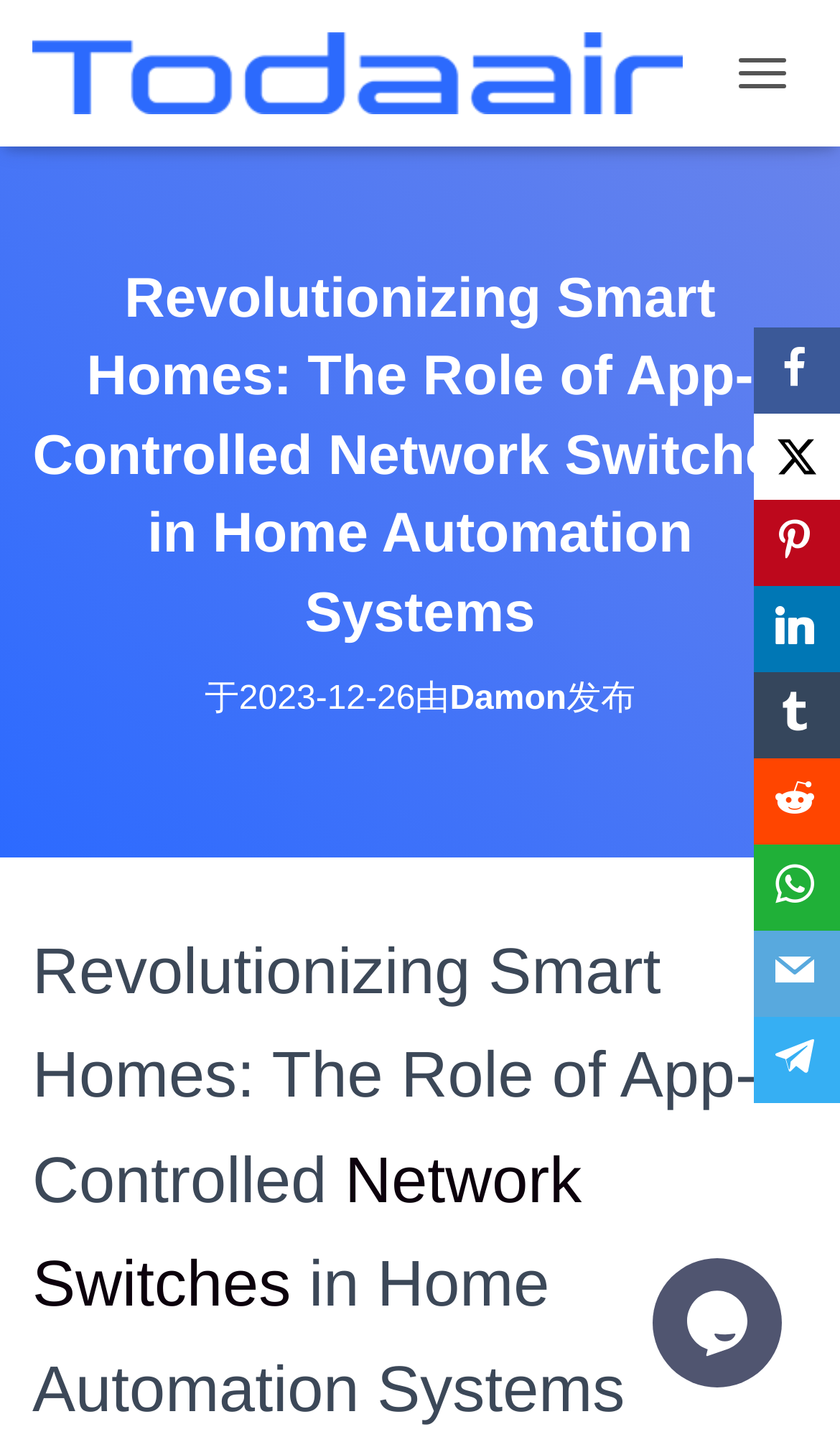Show the bounding box coordinates for the element that needs to be clicked to execute the following instruction: "Open the chat widget". Provide the coordinates in the form of four float numbers between 0 and 1, i.e., [left, top, right, bottom].

[0.777, 0.87, 0.949, 0.966]